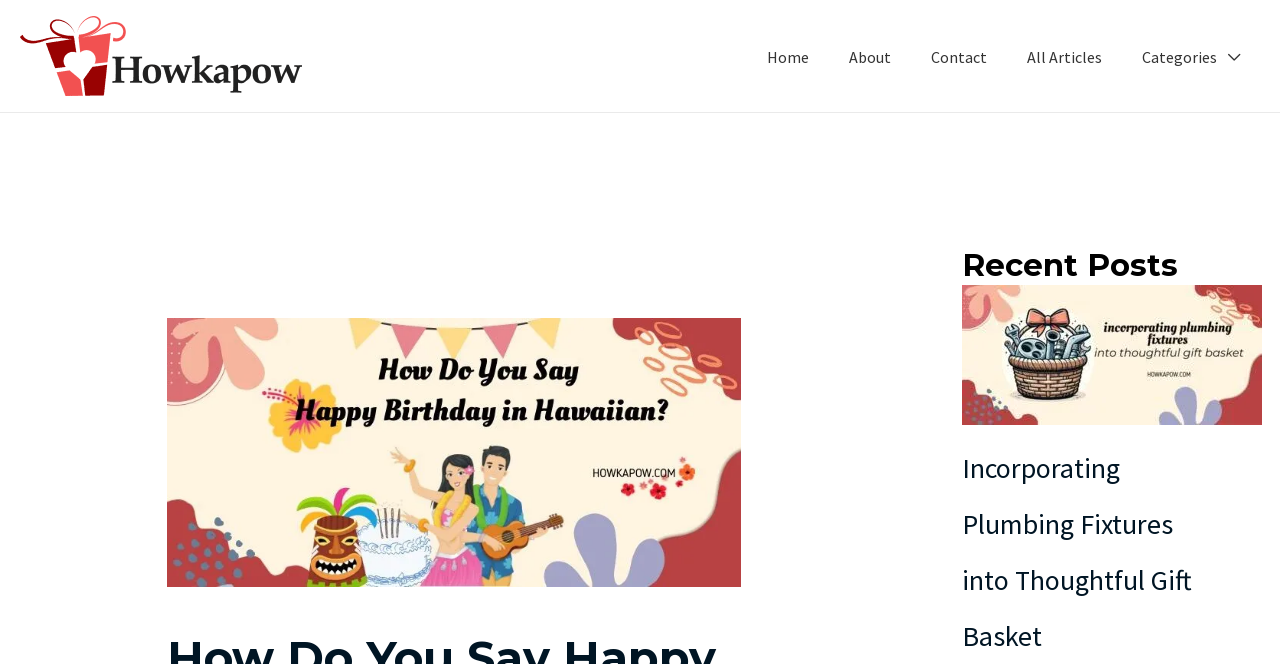Provide your answer in one word or a succinct phrase for the question: 
What type of image is on the webpage?

Howkapow